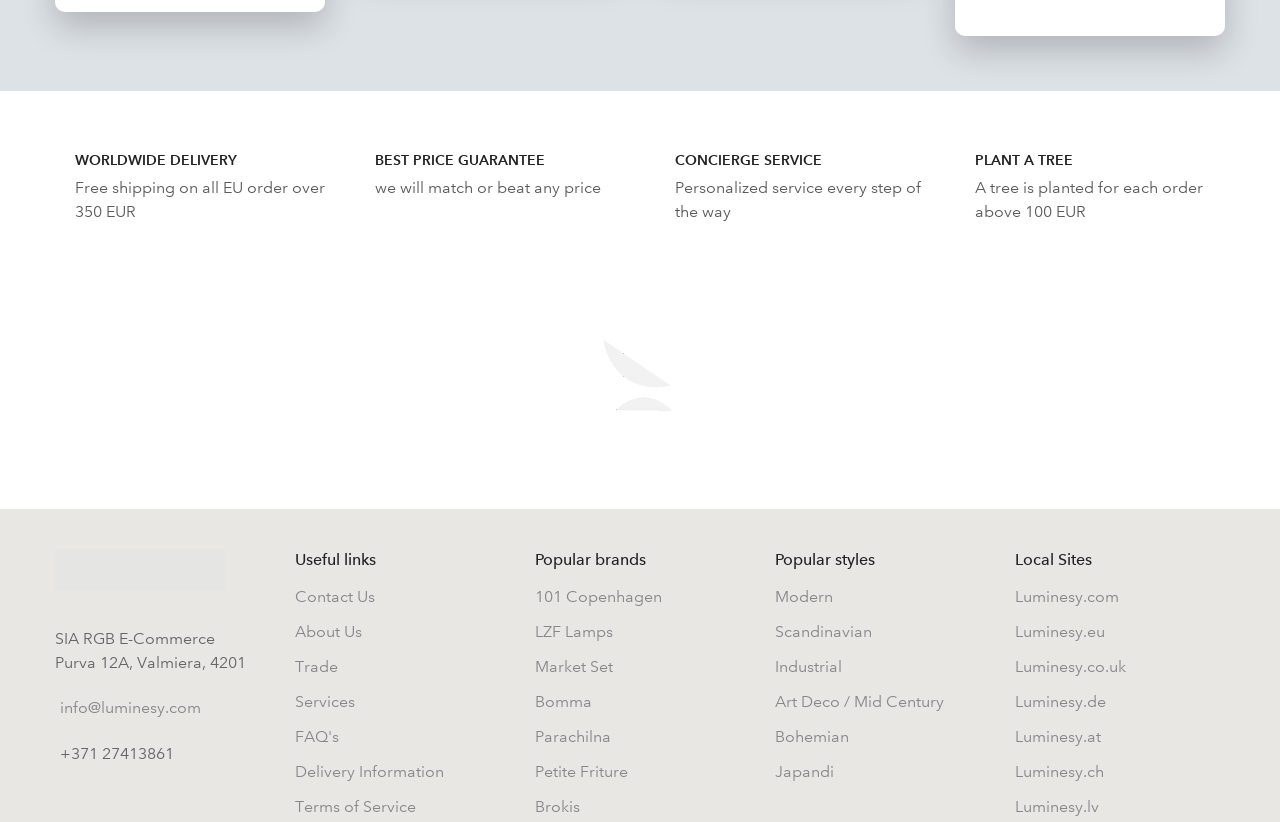What are the popular styles offered by the company?
Please answer the question as detailed as possible.

The heading 'Popular styles' and the corresponding link elements with texts such as 'Modern', 'Scandinavian', 'Industrial', and others suggest that the company offers a range of popular styles, including modern, Scandinavian, industrial, and more.